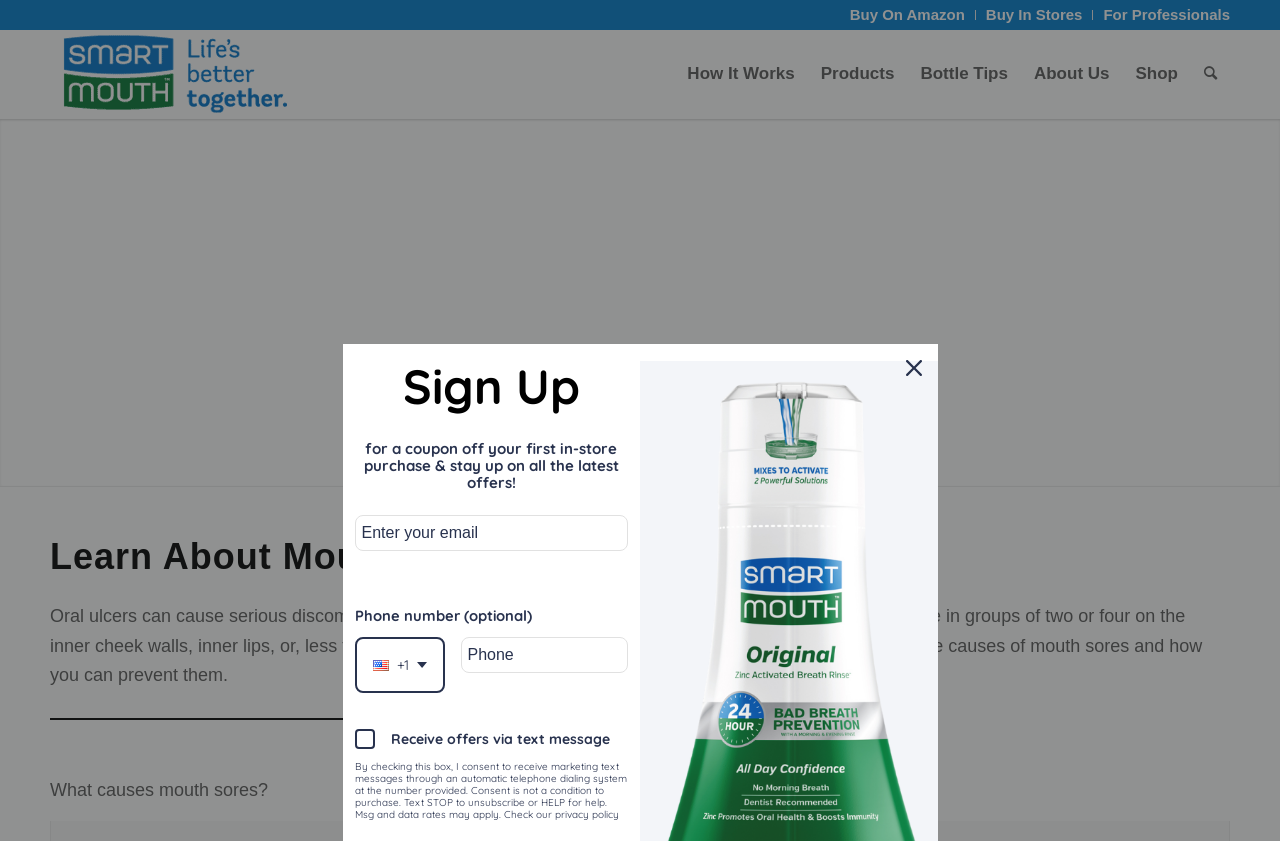Please answer the following question using a single word or phrase: 
What is the main topic of this webpage?

Mouth Sores